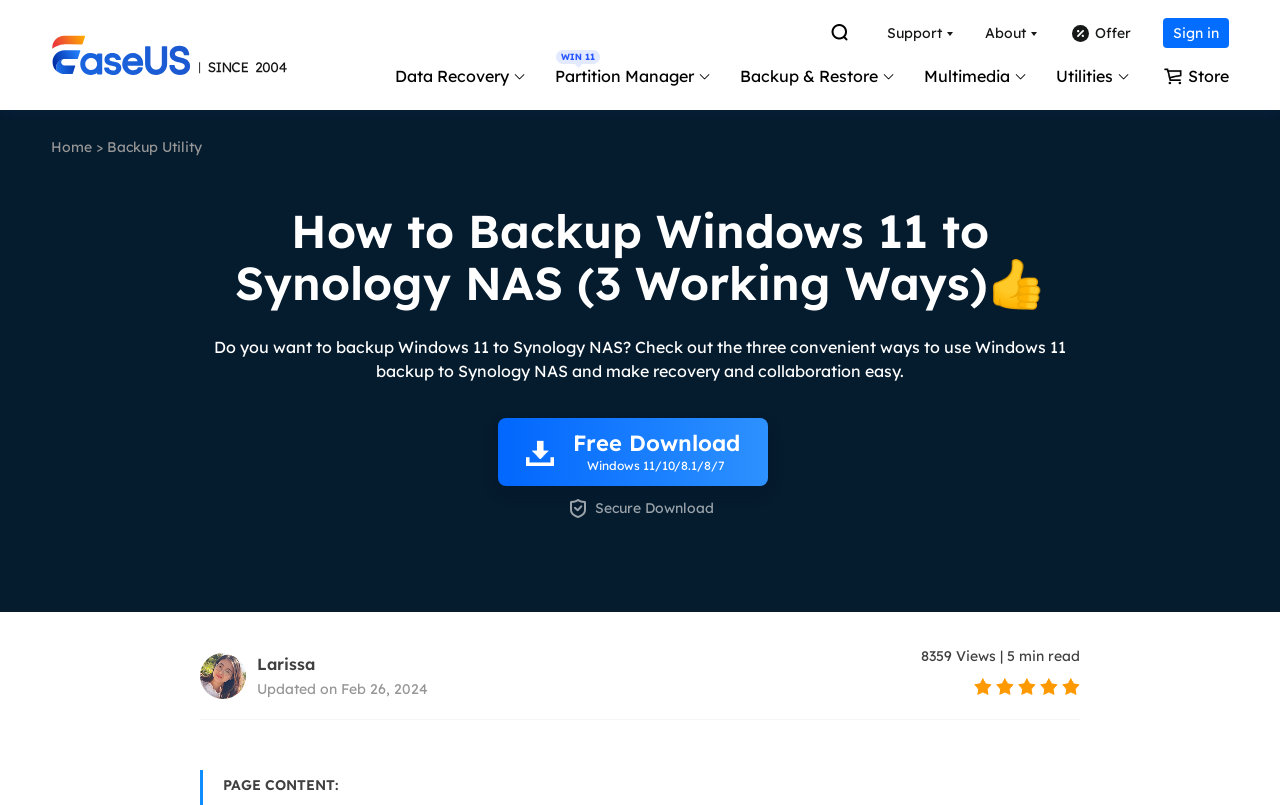What type of data can be recovered with 'Data Recovery Wizard'?
From the screenshot, provide a brief answer in one word or phrase.

PC data